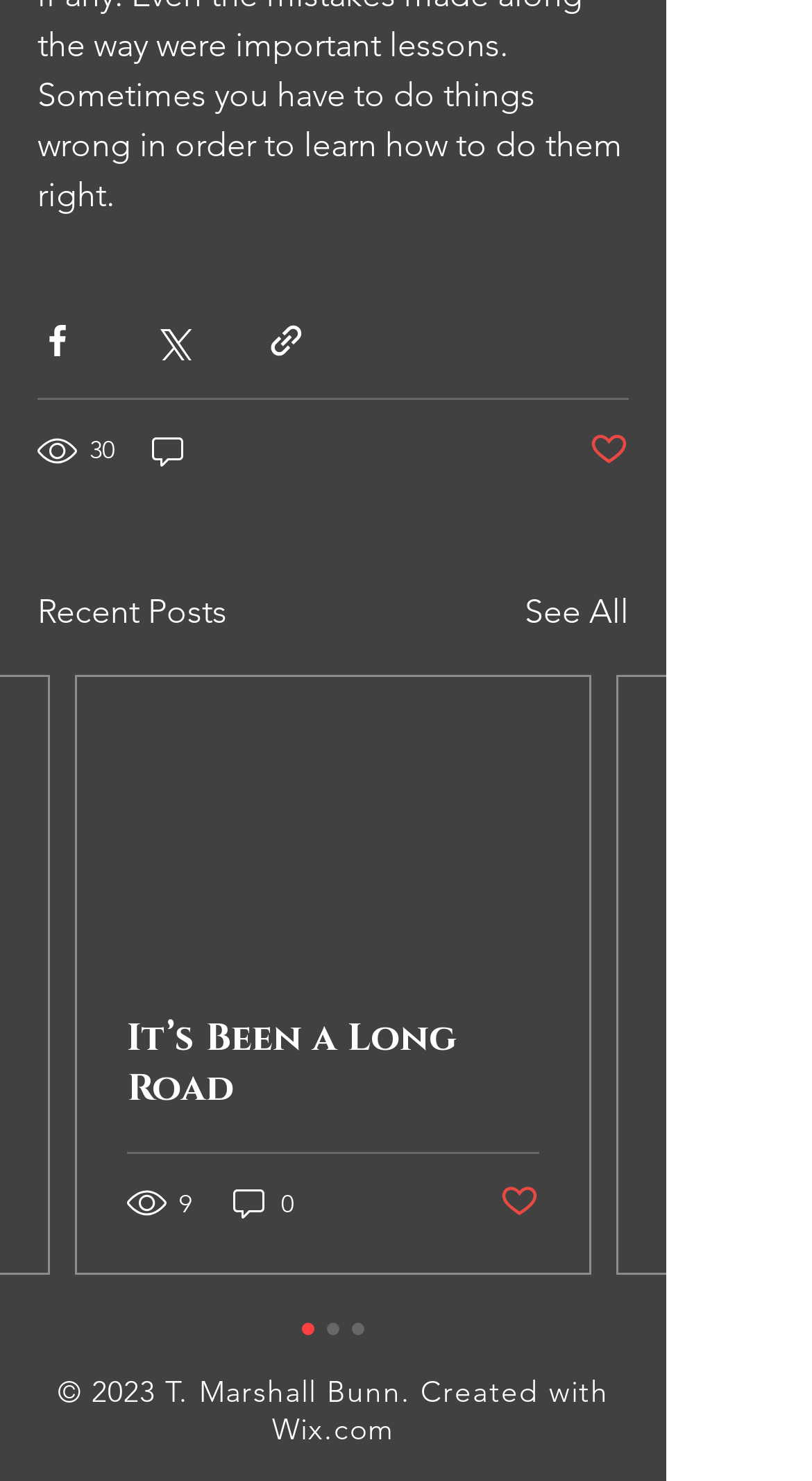Use one word or a short phrase to answer the question provided: 
How many comments does the first post have?

0